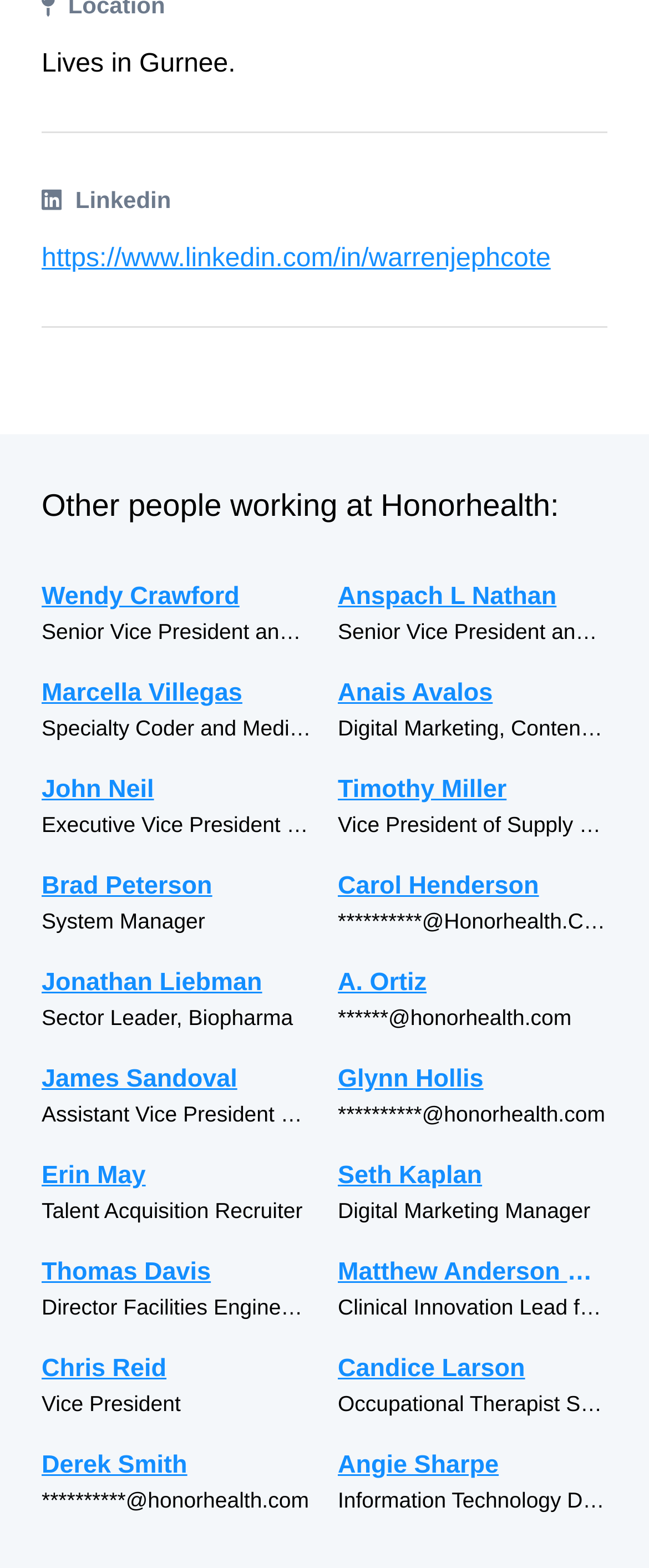Find the bounding box coordinates of the area to click in order to follow the instruction: "Check Anspach L Nathan's profile".

[0.521, 0.368, 0.936, 0.392]